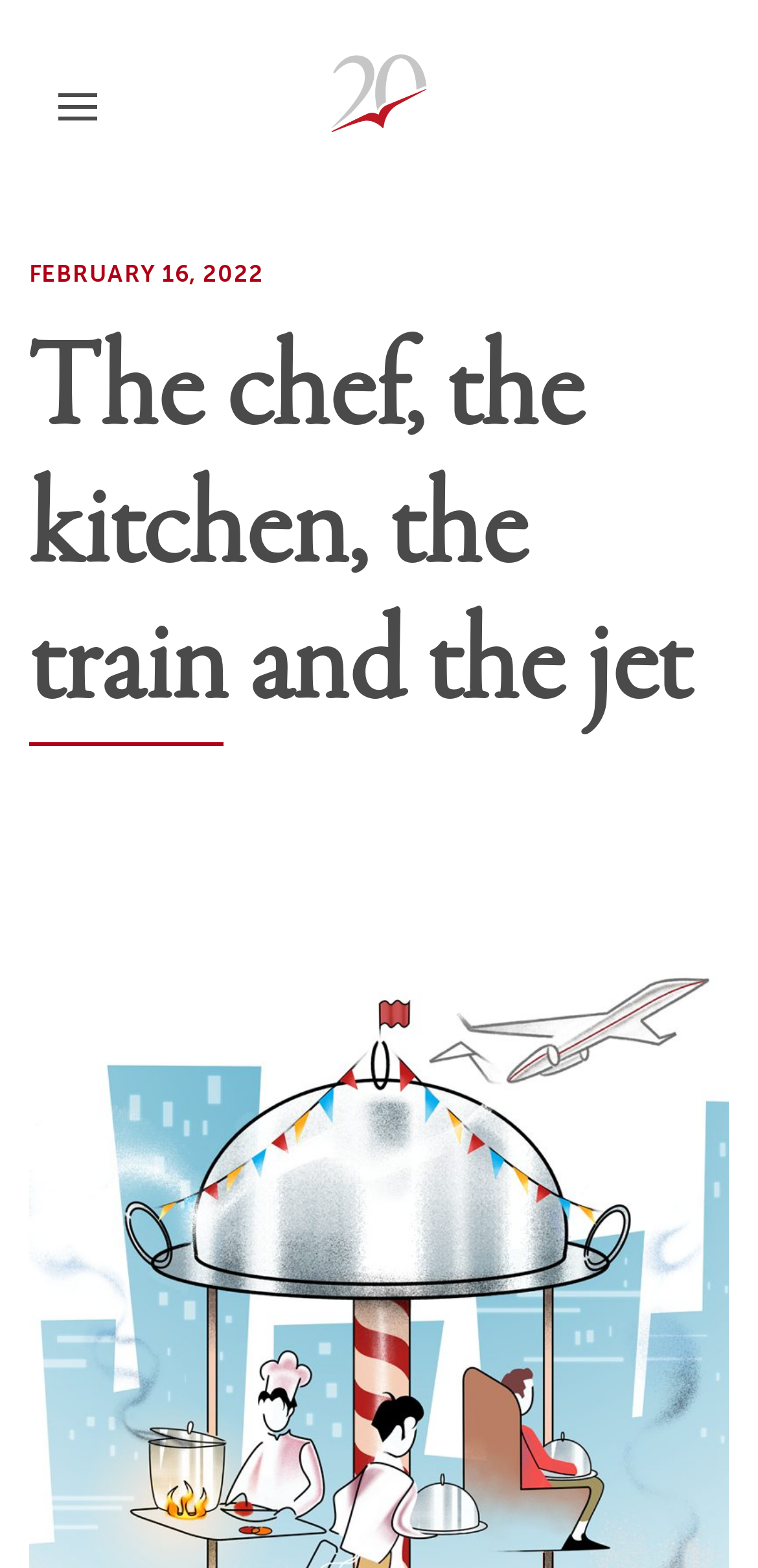How many image elements are present on the webpage?
Answer the question with a single word or phrase by looking at the picture.

2